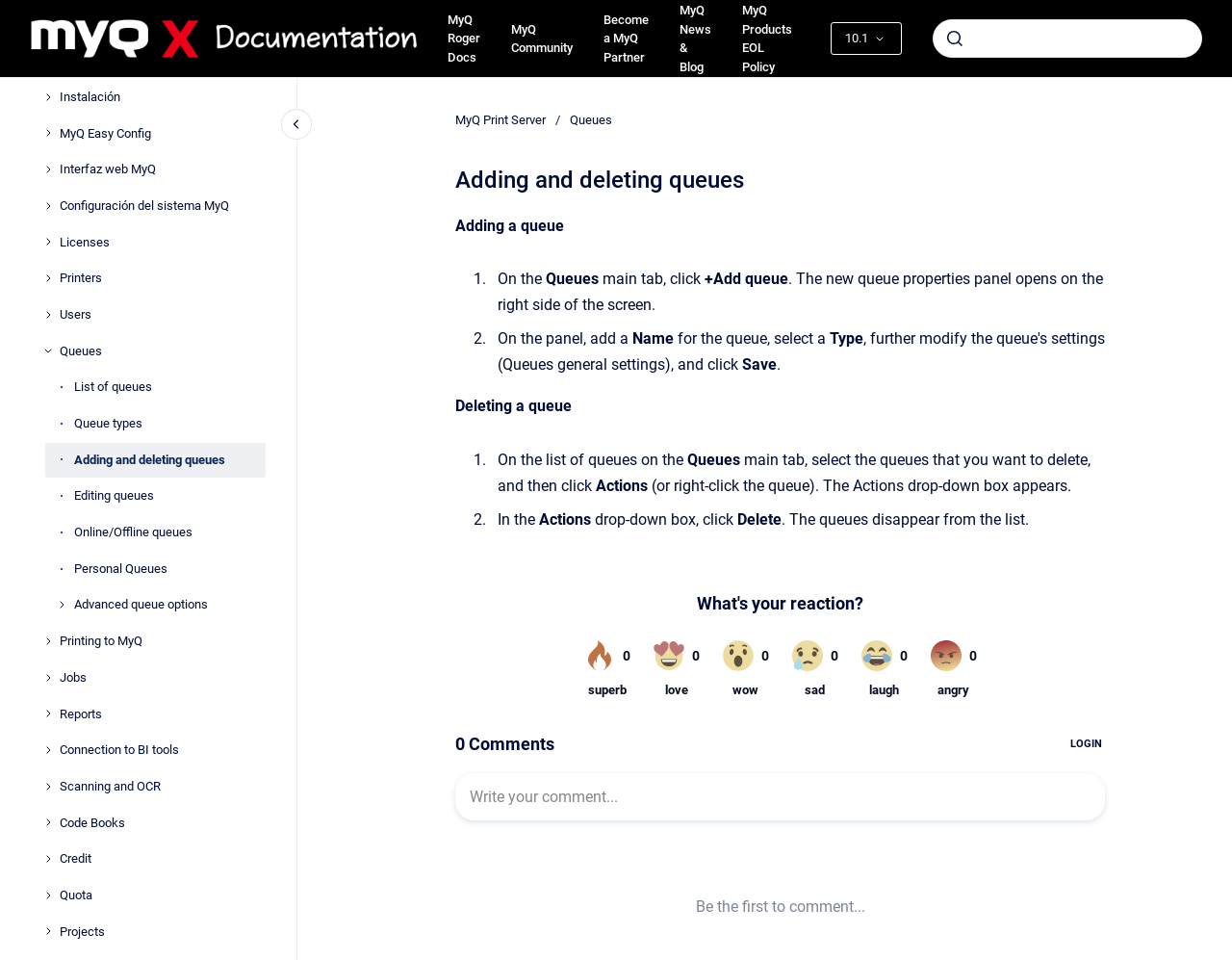Select the bounding box coordinates of the element I need to click to carry out the following instruction: "Search for something".

[0.758, 0.021, 0.975, 0.059]